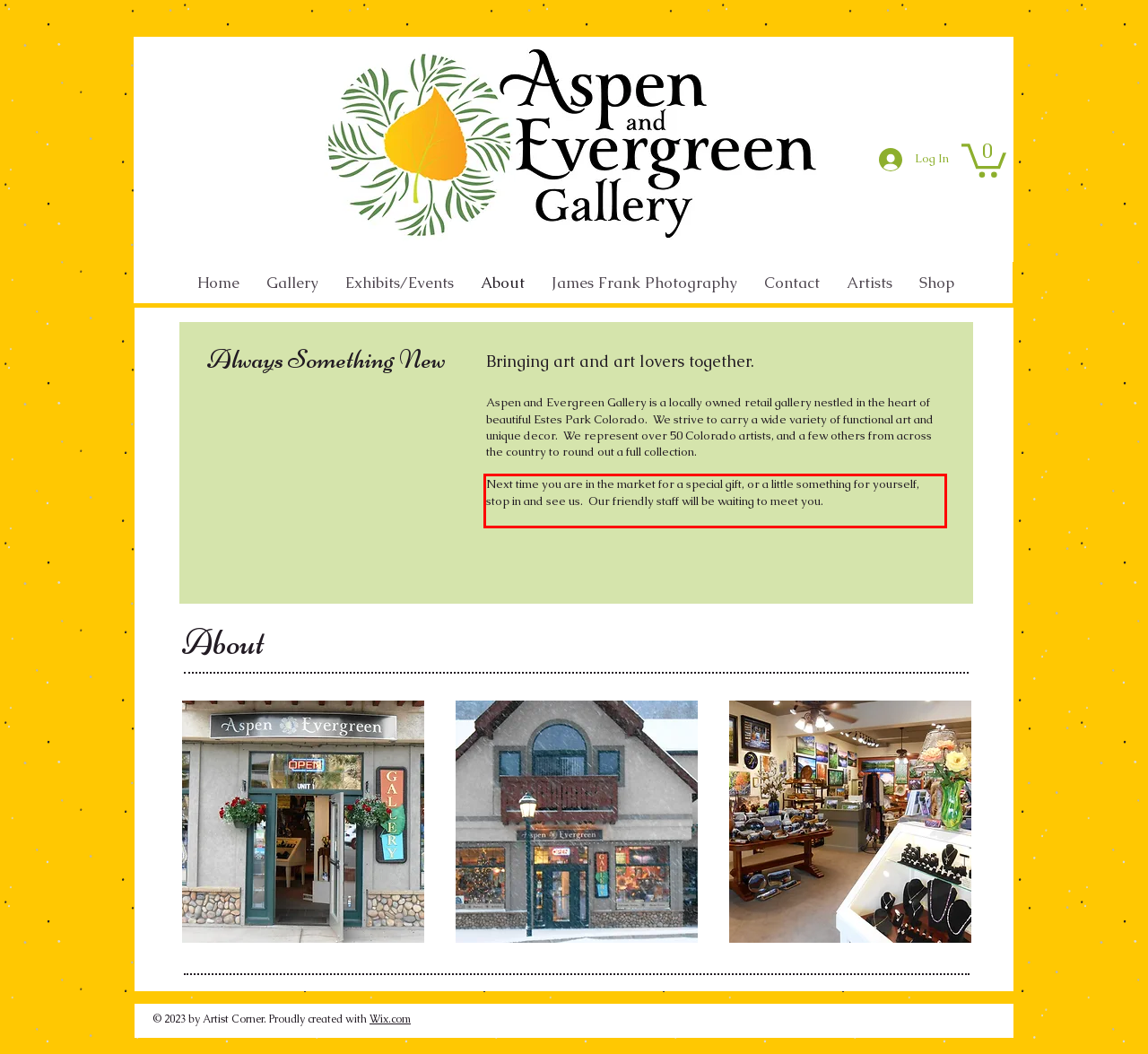Within the screenshot of a webpage, identify the red bounding box and perform OCR to capture the text content it contains.

Next time you are in the market for a special gift, or a little something for yourself, stop in and see us. Our friendly staff will be waiting to meet you.